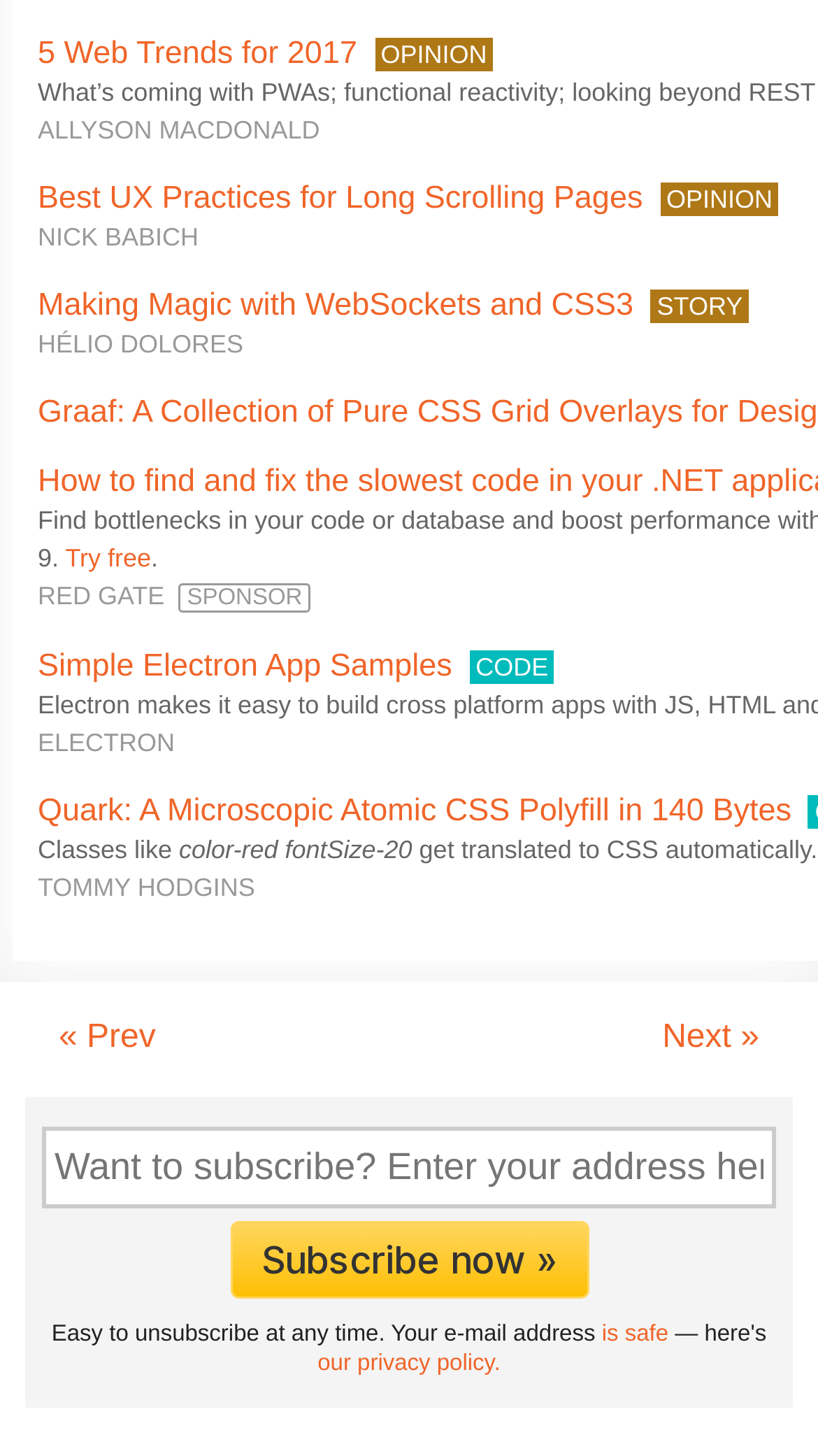Give a one-word or short-phrase answer to the following question: 
What type of content is on this webpage?

Articles